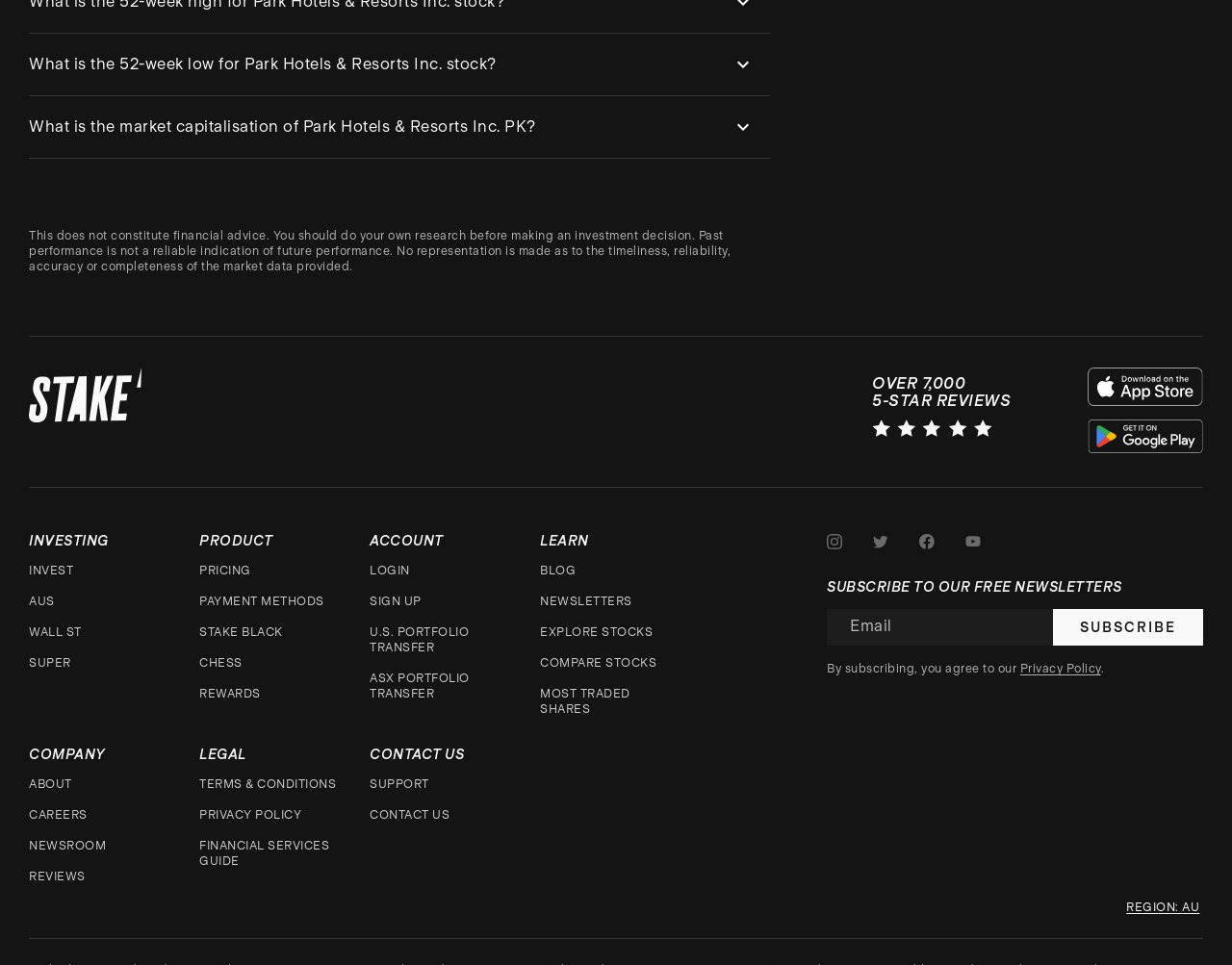What is the company's social media platform on the bottom right?
Refer to the image and respond with a one-word or short-phrase answer.

Instagram